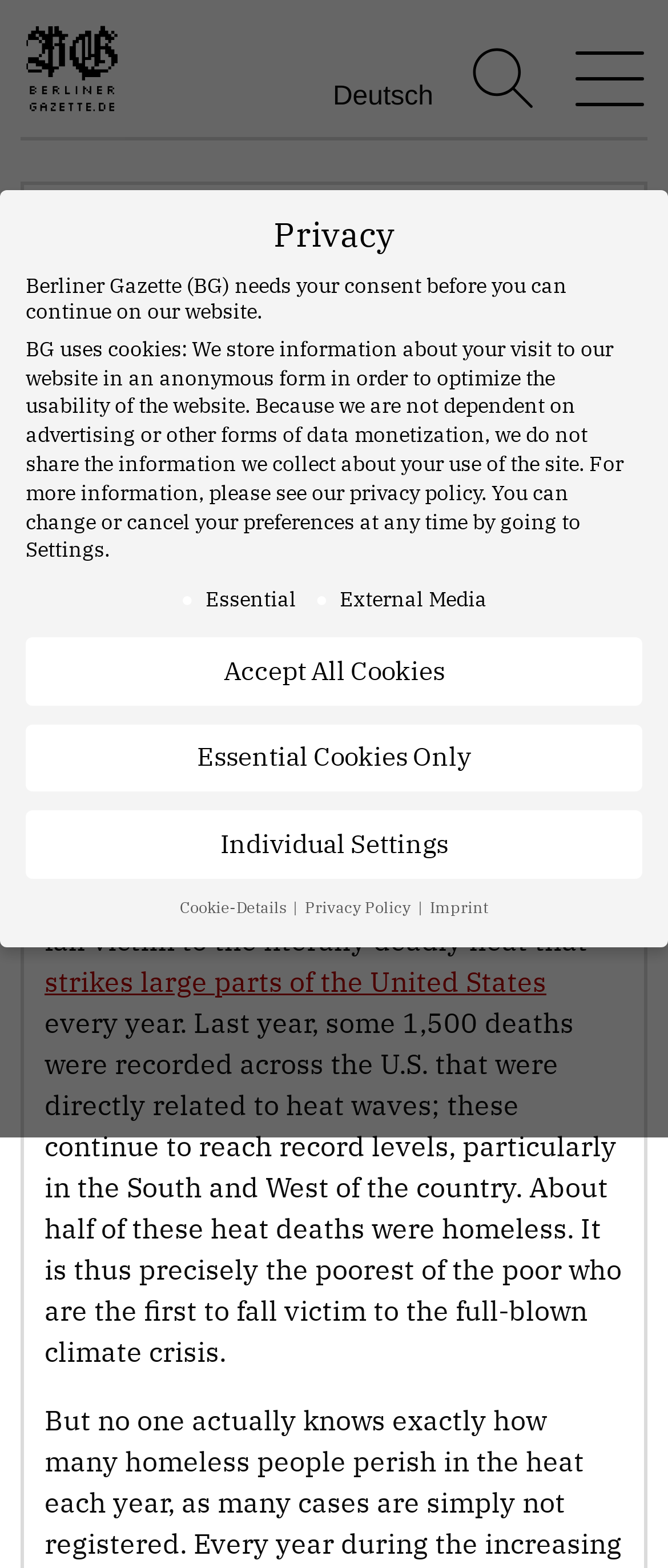From the details in the image, provide a thorough response to the question: What is the topic of the article?

I determined the answer by reading the static text 'The economic and ecological crises of capital have long been intertwined. This can be seen not least in the heat-induced mass deaths among poor and vulnerable sections of the population' which suggests that the article is discussing the economic and ecological crises.